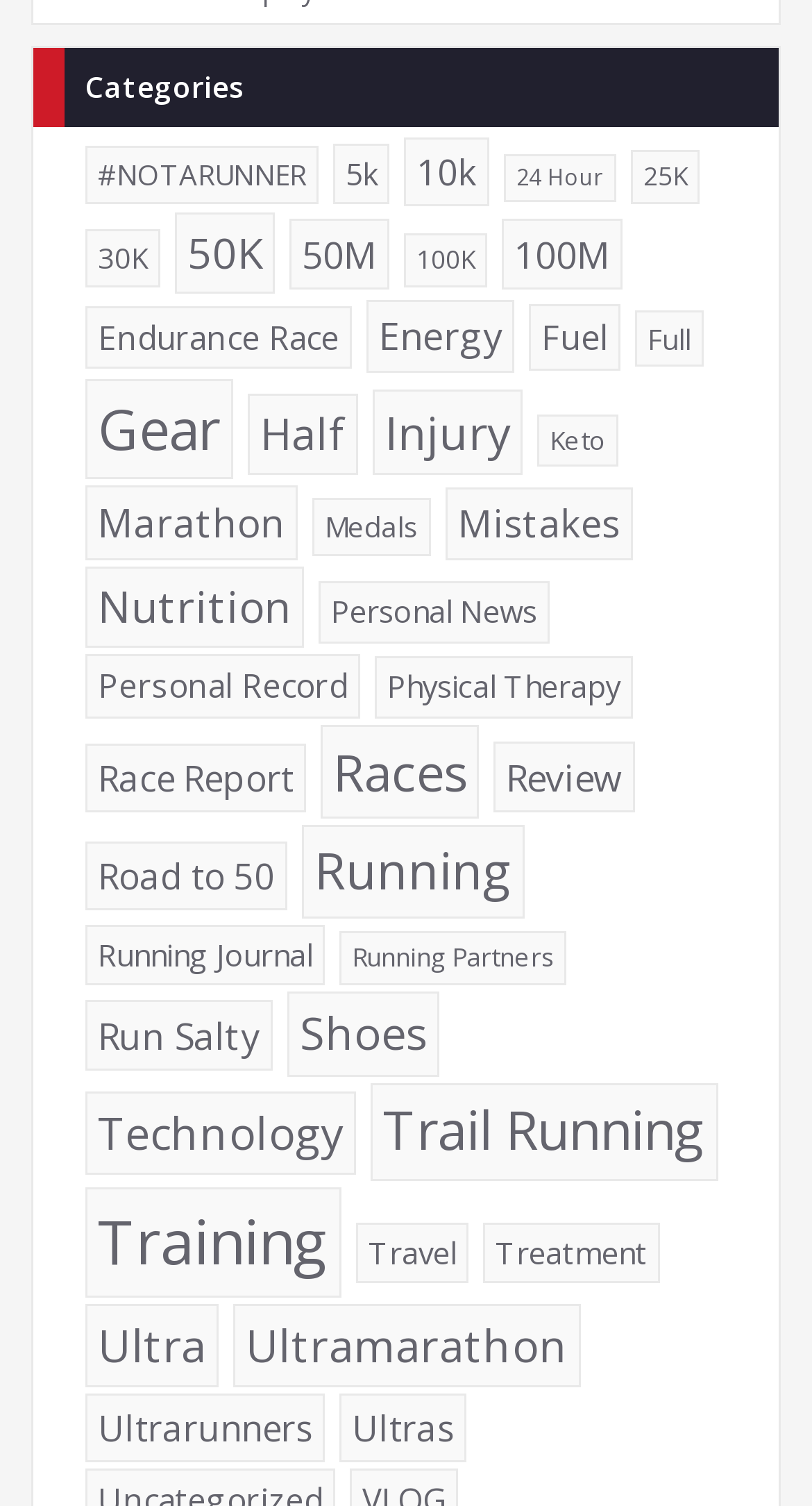What is the second category from the top? Based on the screenshot, please respond with a single word or phrase.

5k